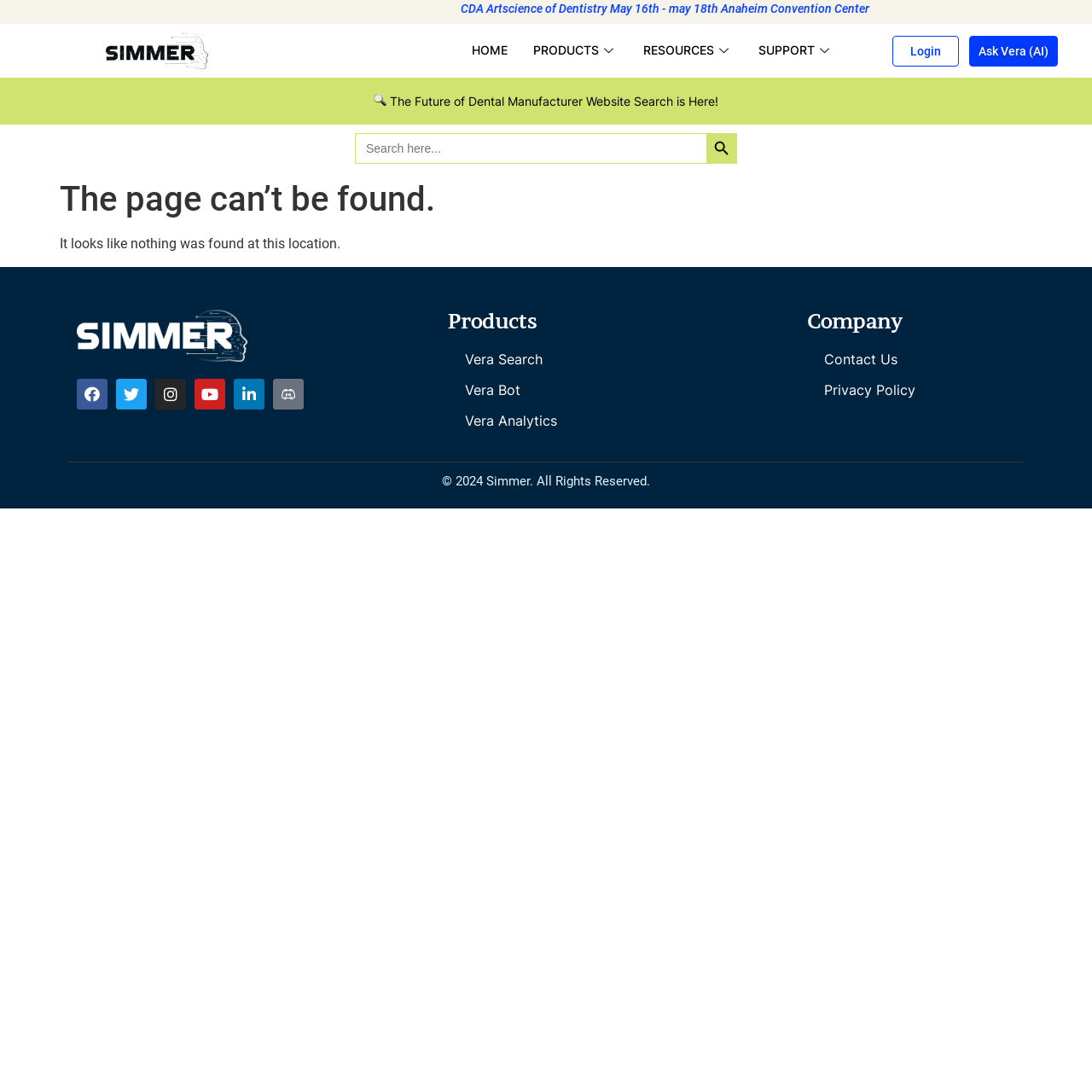Find the bounding box coordinates of the area to click in order to follow the instruction: "View the 'RSS Tech Investment News'".

None